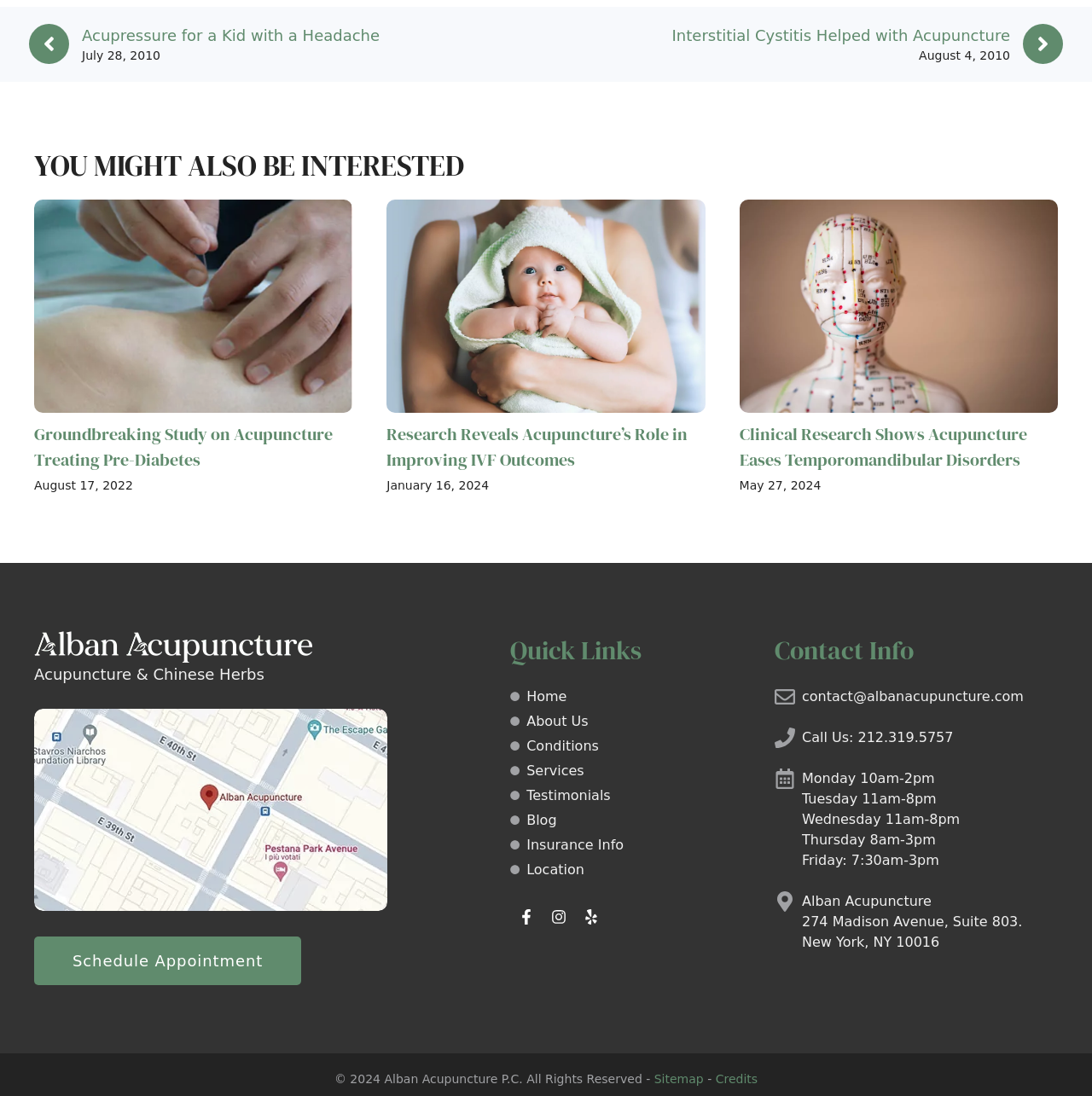From the element description Interstitial Cystitis Helped with Acupuncture, predict the bounding box coordinates of the UI element. The coordinates must be specified in the format (top-left x, top-left y, bottom-right x, bottom-right y) and should be within the 0 to 1 range.

[0.615, 0.025, 0.925, 0.041]